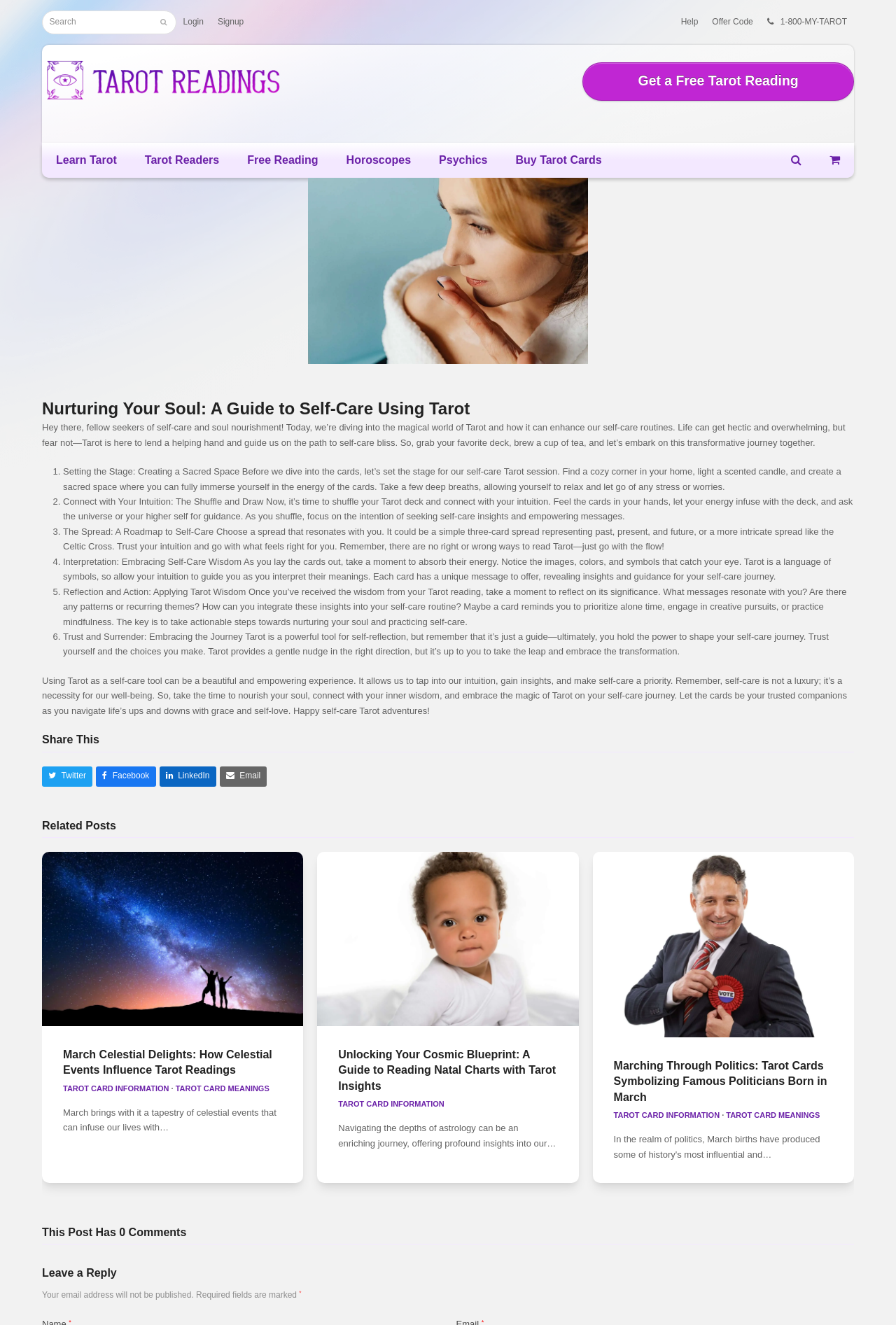Identify the bounding box coordinates of the clickable section necessary to follow the following instruction: "Get a free Tarot reading". The coordinates should be presented as four float numbers from 0 to 1, i.e., [left, top, right, bottom].

[0.65, 0.047, 0.953, 0.076]